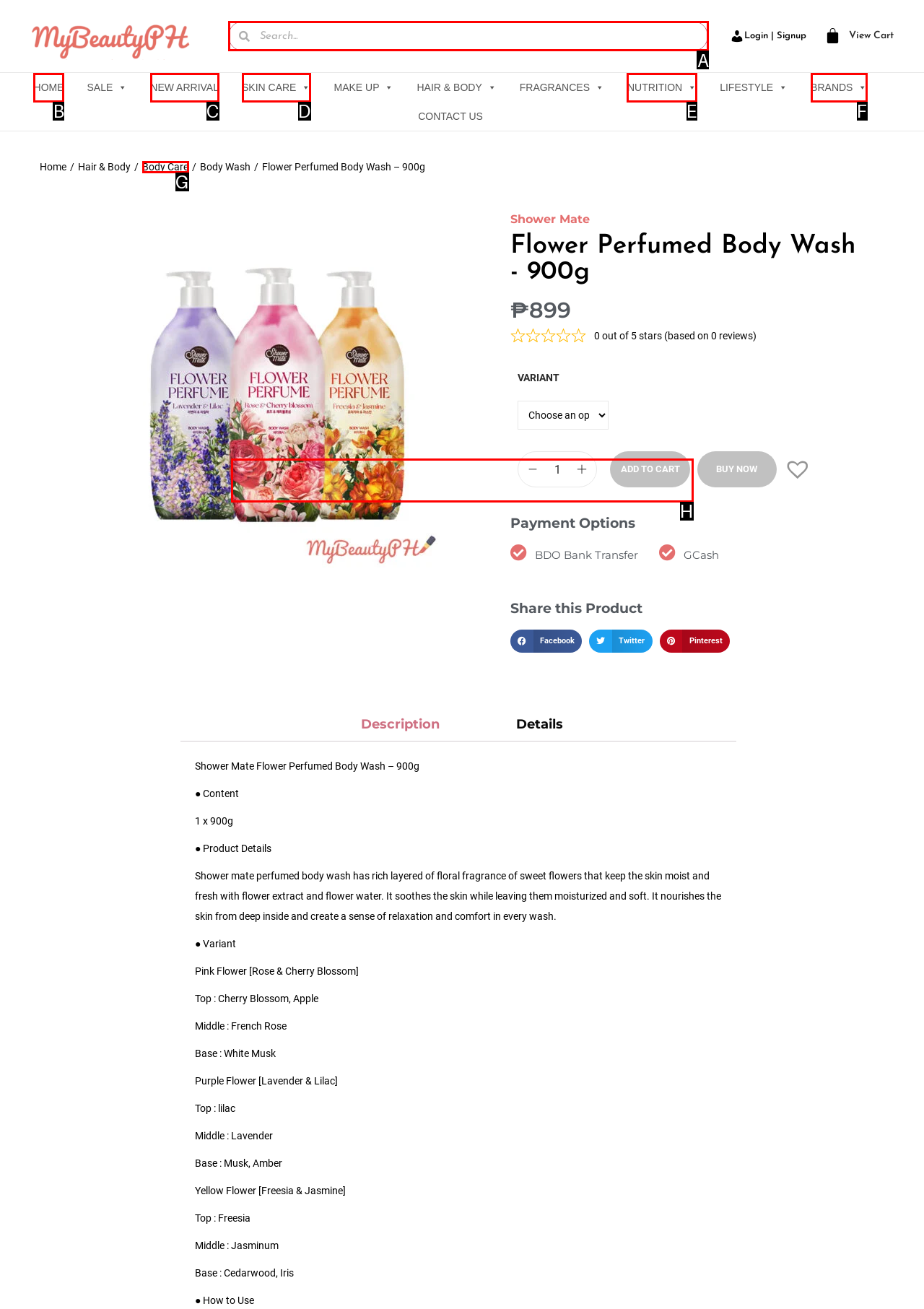For the task: Search for a product, identify the HTML element to click.
Provide the letter corresponding to the right choice from the given options.

A